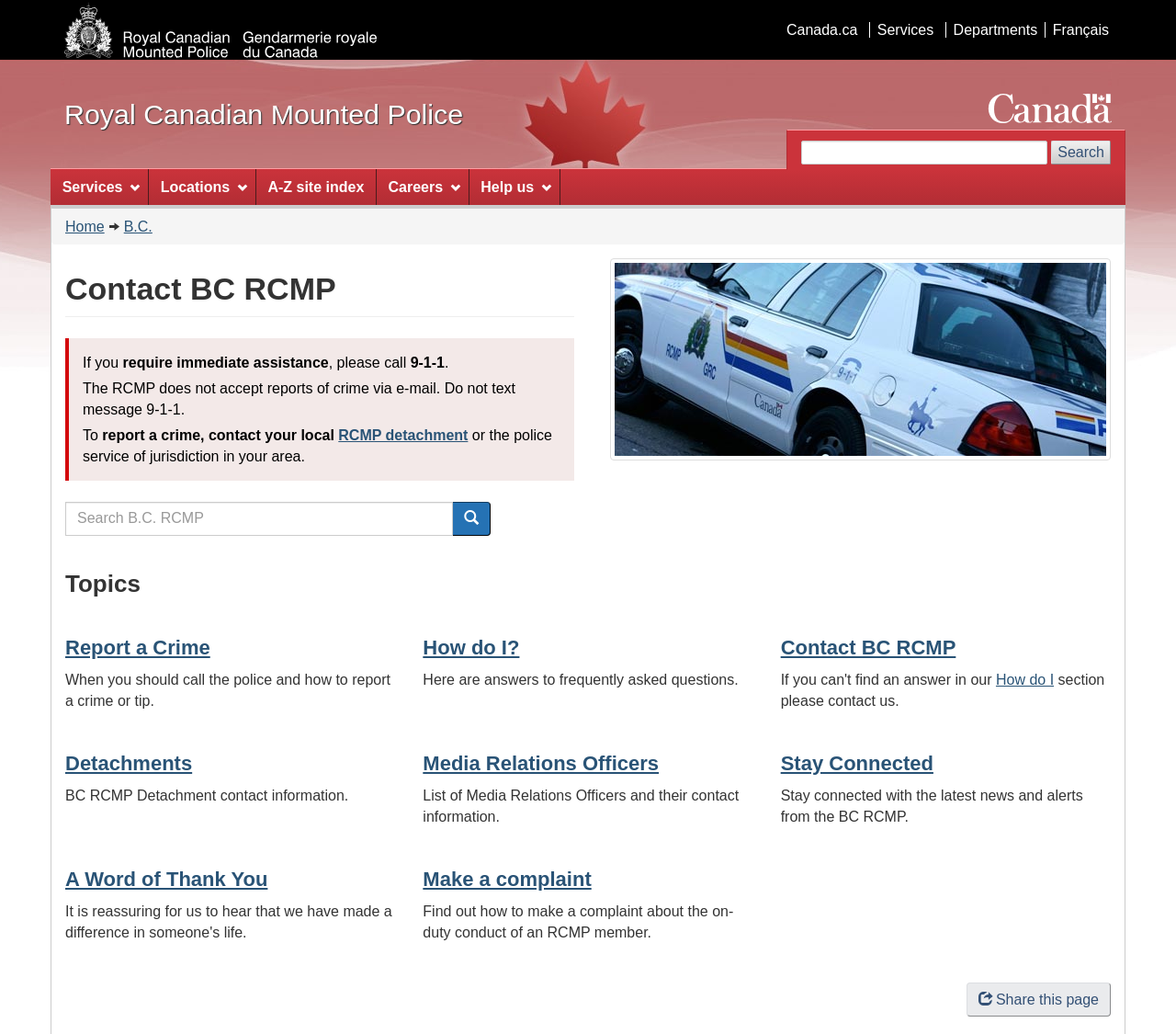Provide your answer in a single word or phrase: 
What is the name of the police force?

Royal Canadian Mounted Police